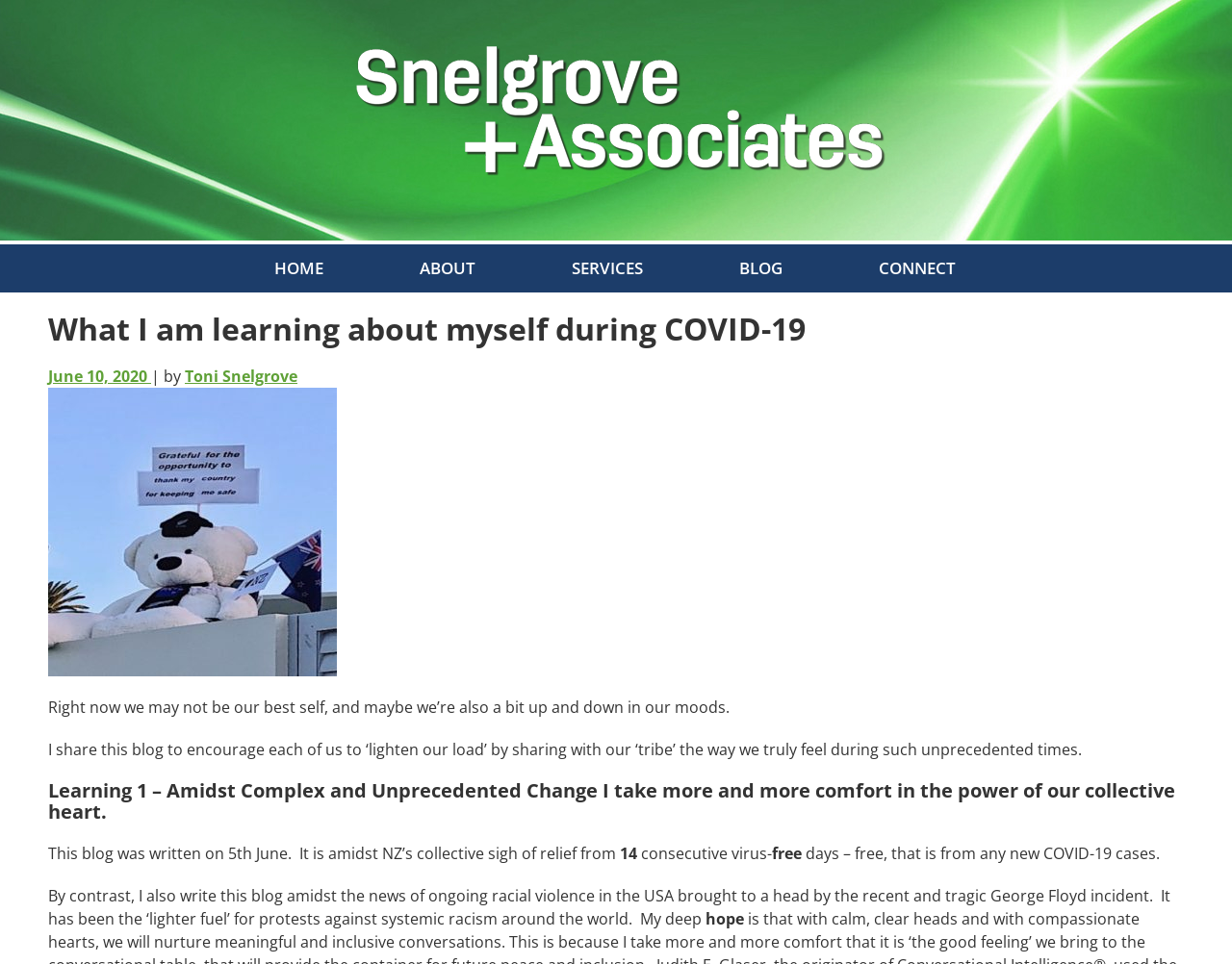Use the information in the screenshot to answer the question comprehensively: What is the name of the company?

I found the answer by looking at the top-left corner of the webpage, where there is a link and an image with the same name, 'Snelgrove + Associates'.